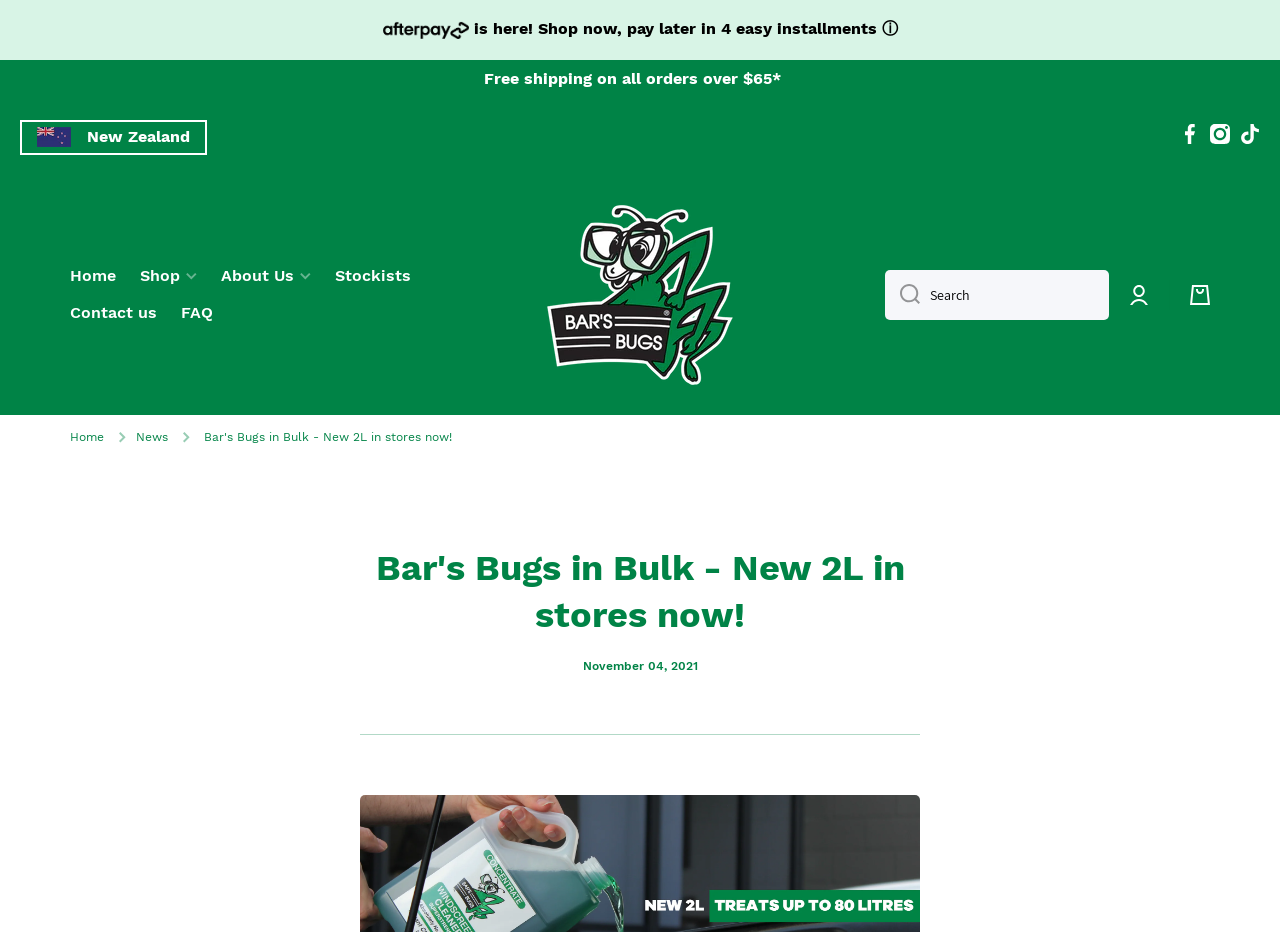Please specify the bounding box coordinates for the clickable region that will help you carry out the instruction: "Search for products".

[0.691, 0.289, 0.866, 0.343]